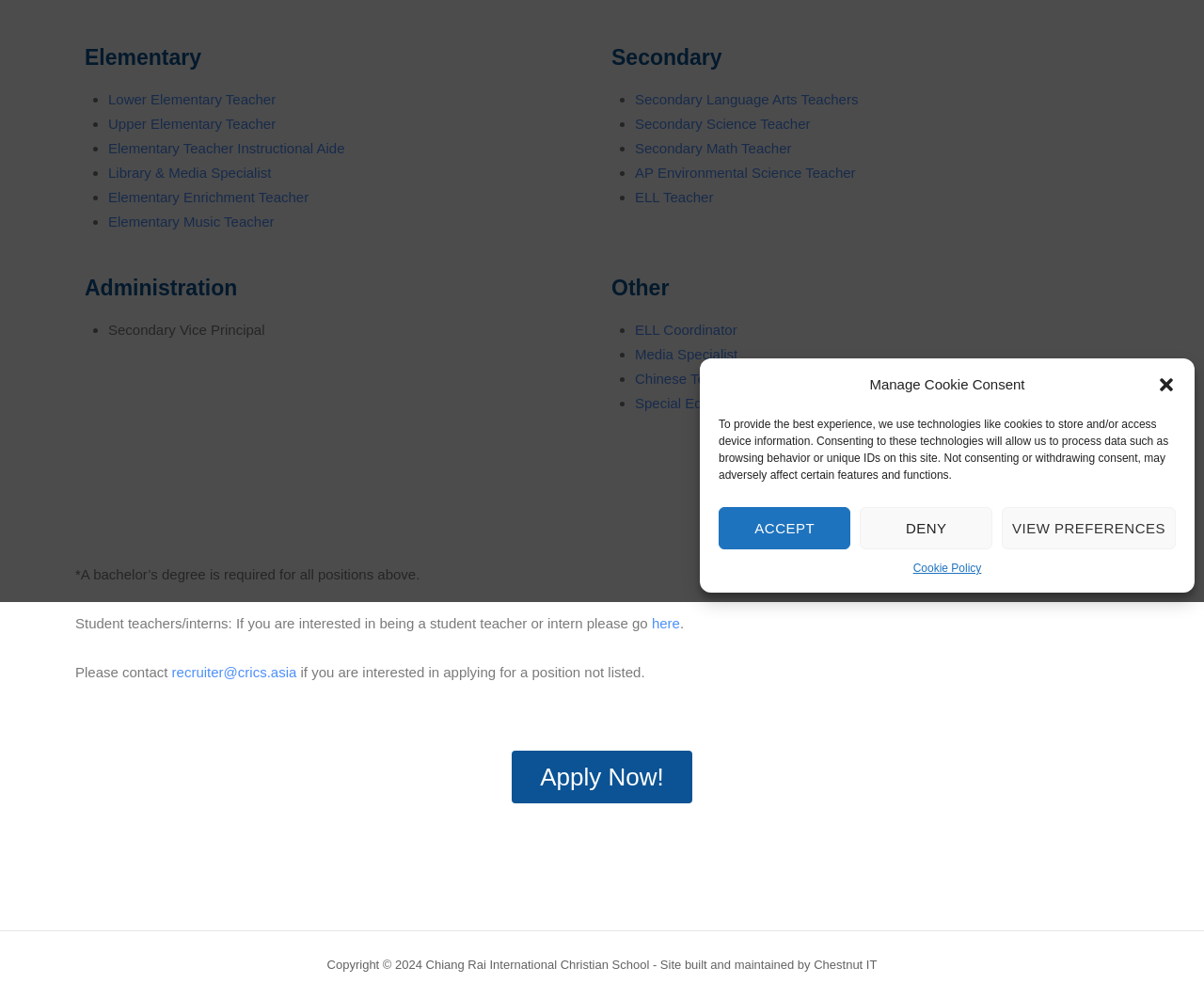Please predict the bounding box coordinates (top-left x, top-left y, bottom-right x, bottom-right y) for the UI element in the screenshot that fits the description: Secondary Language Arts Teachers

[0.527, 0.091, 0.713, 0.107]